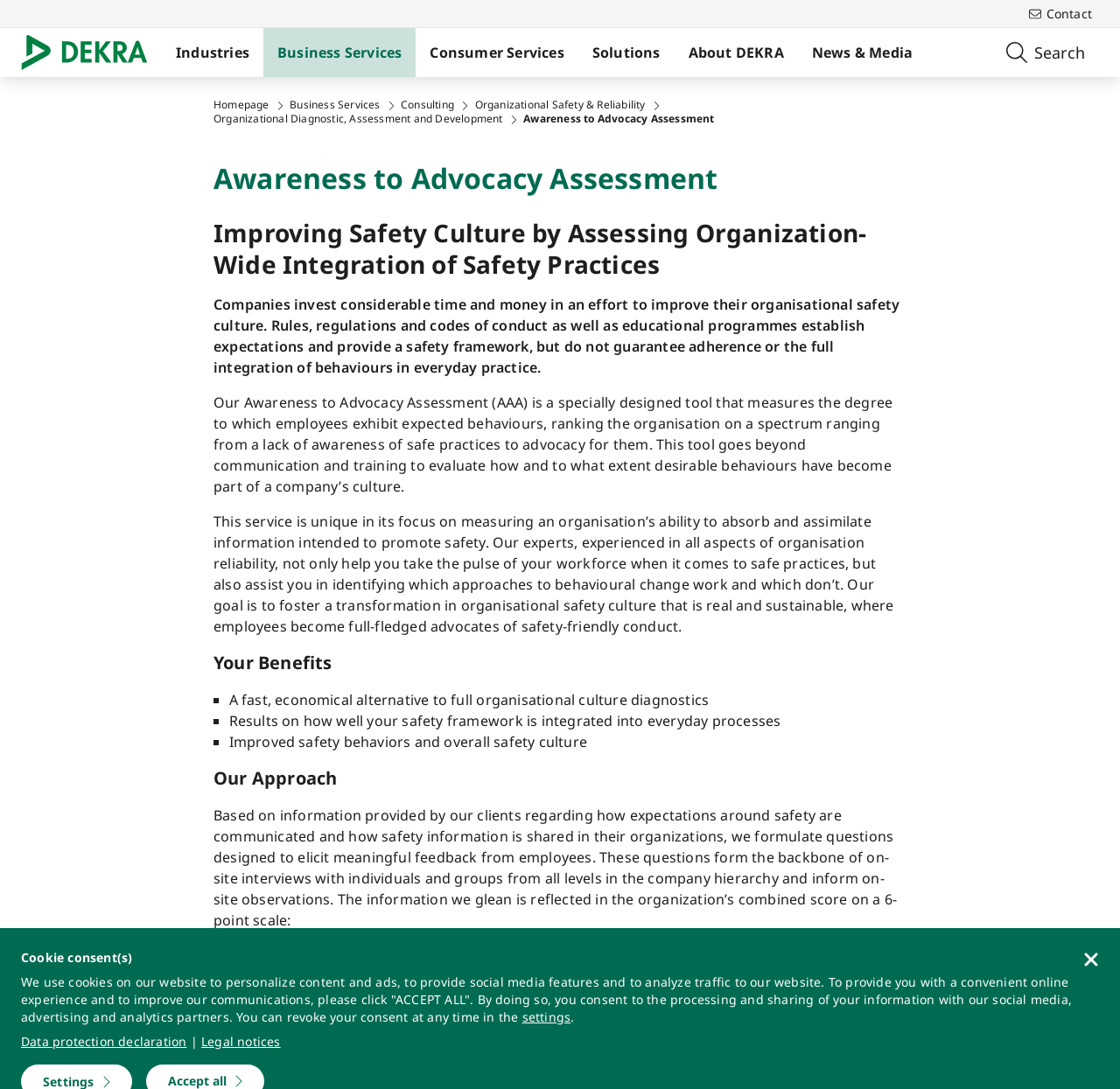Please find the bounding box coordinates of the clickable region needed to complete the following instruction: "Click the 'Contact' link". The bounding box coordinates must consist of four float numbers between 0 and 1, i.e., [left, top, right, bottom].

[0.909, 0.0, 0.984, 0.025]